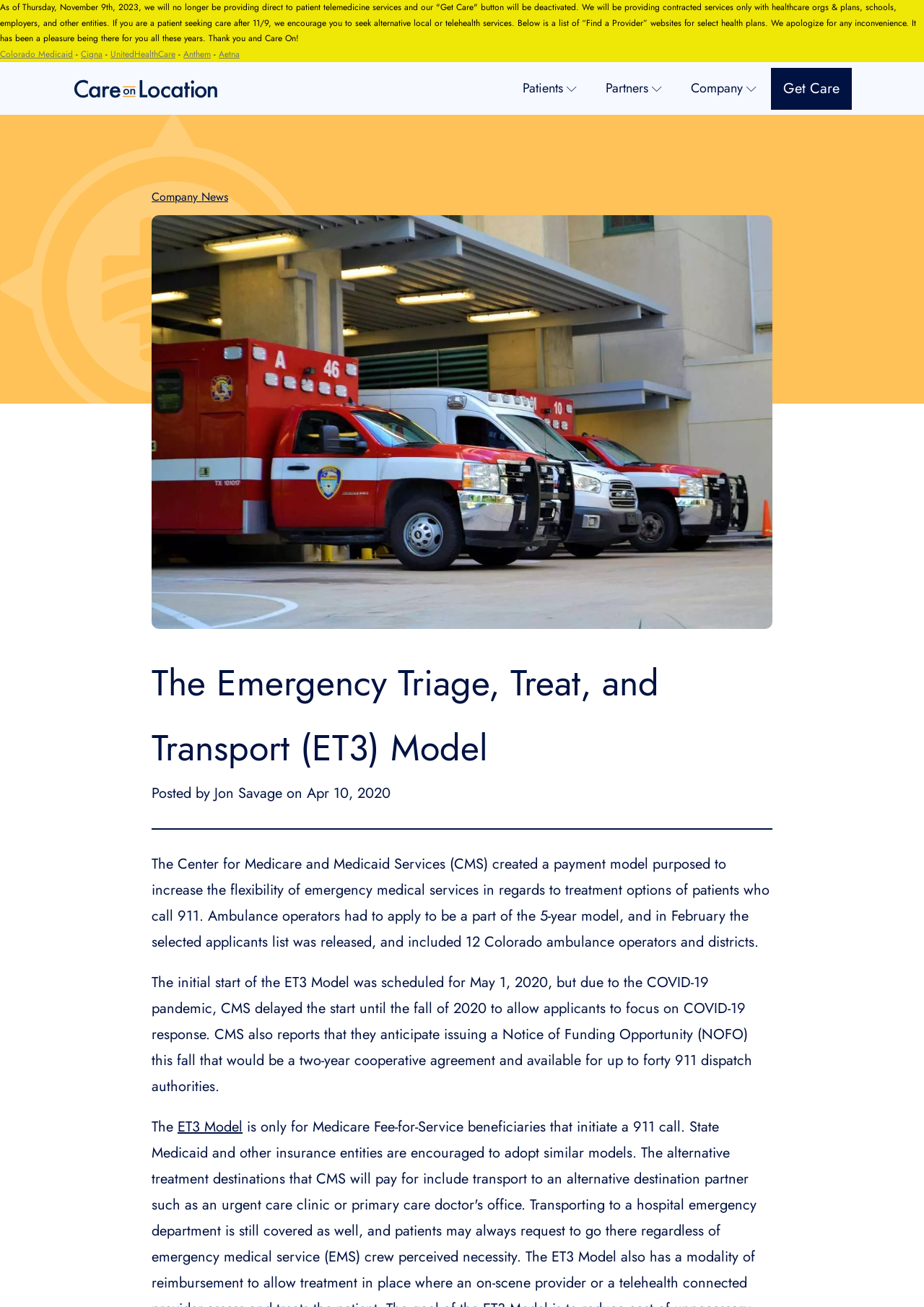Please find the bounding box coordinates of the element that you should click to achieve the following instruction: "Click on the 'ET3 Model' link". The coordinates should be presented as four float numbers between 0 and 1: [left, top, right, bottom].

[0.192, 0.854, 0.262, 0.87]